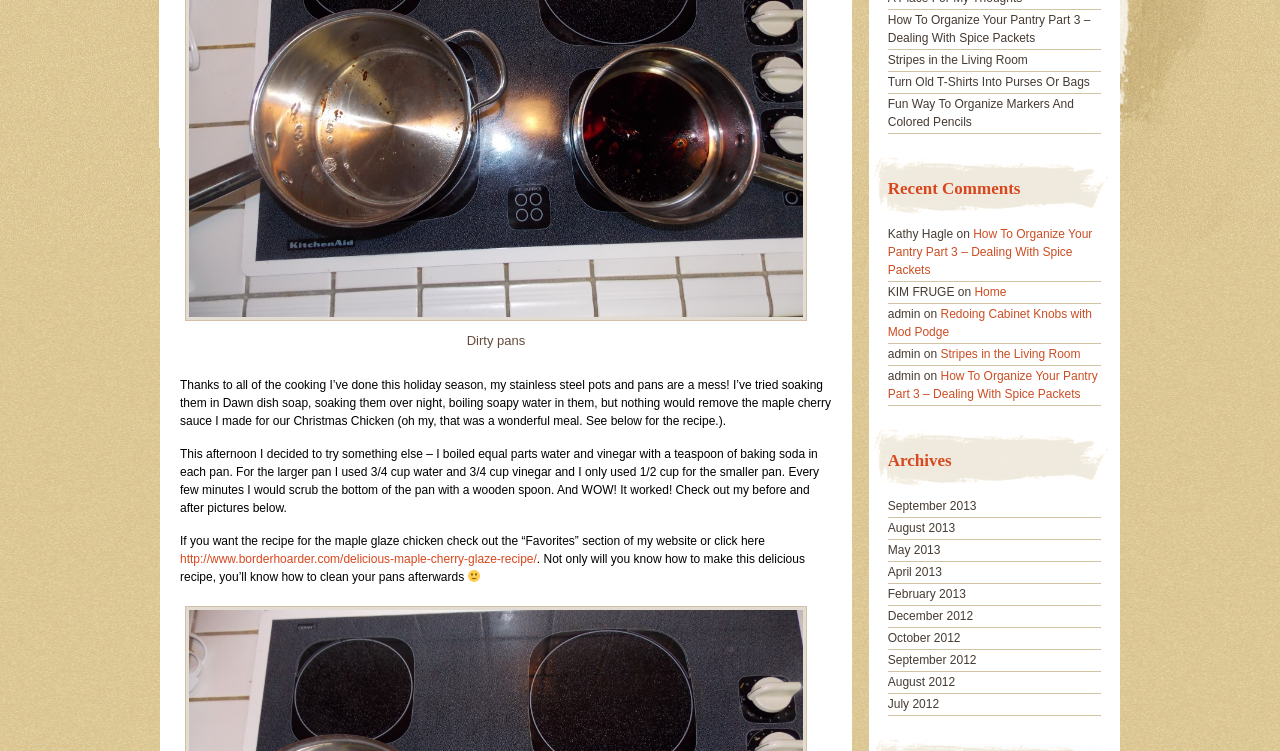Locate the bounding box of the user interface element based on this description: "May 2013".

[0.694, 0.724, 0.735, 0.742]